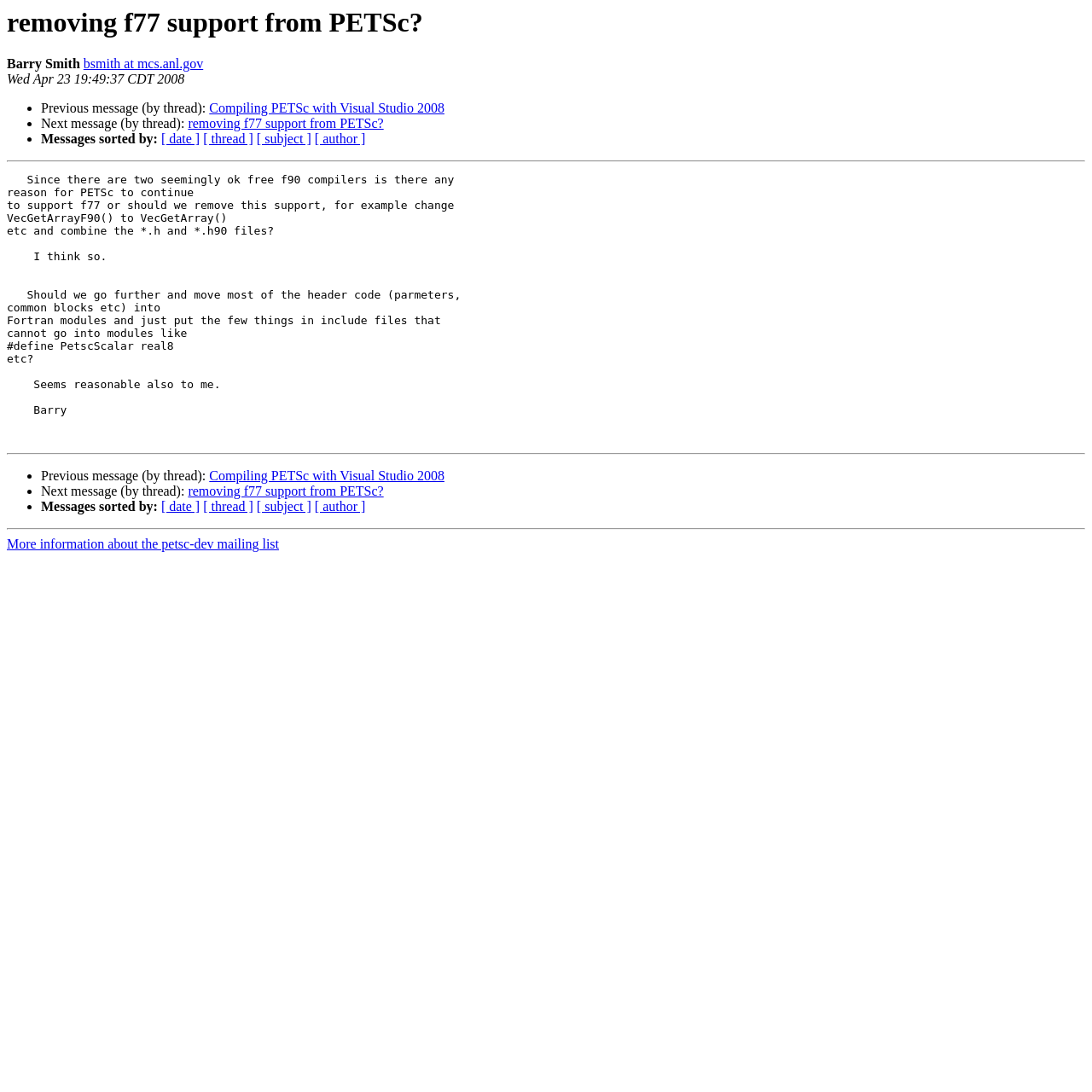Can you pinpoint the bounding box coordinates for the clickable element required for this instruction: "View previous message"? The coordinates should be four float numbers between 0 and 1, i.e., [left, top, right, bottom].

[0.192, 0.093, 0.407, 0.106]